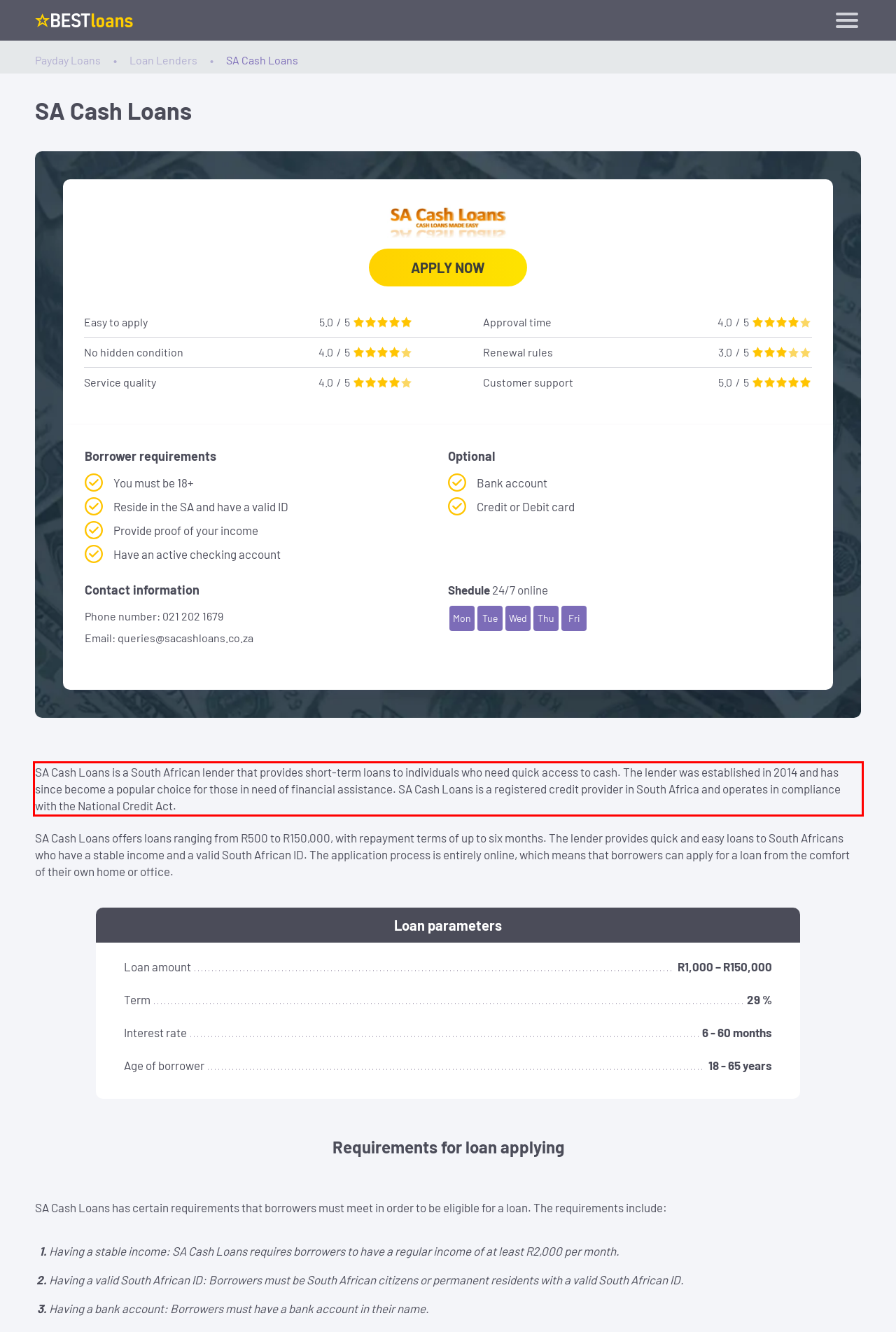You are looking at a screenshot of a webpage with a red rectangle bounding box. Use OCR to identify and extract the text content found inside this red bounding box.

SA Cash Loans is a South African lender that provides short-term loans to individuals who need quick access to cash. The lender was established in 2014 and has since become a popular choice for those in need of financial assistance. SA Cash Loans is a registered credit provider in South Africa and operates in compliance with the National Credit Act.